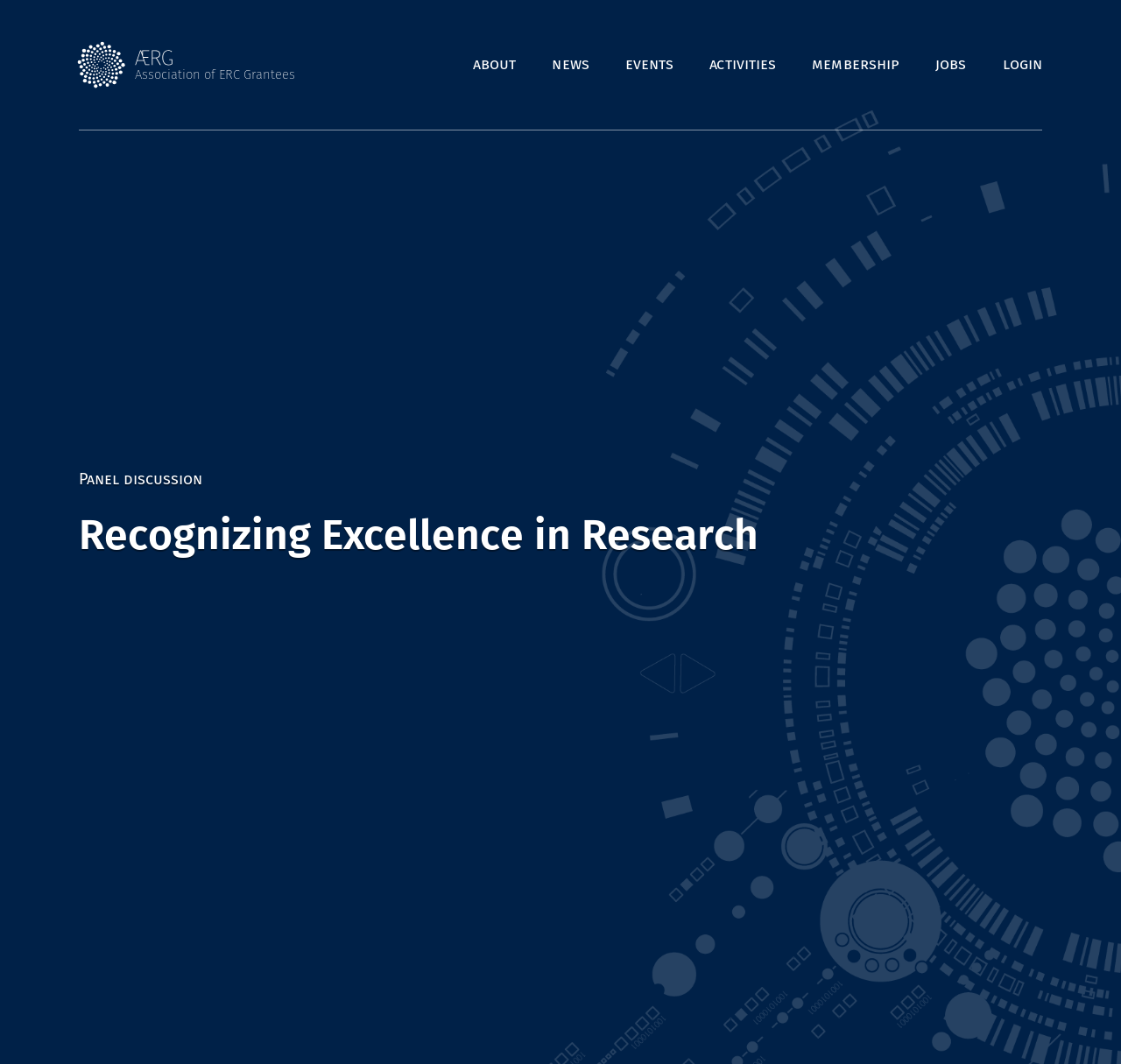Can you find the bounding box coordinates for the element to click on to achieve the instruction: "Click on the 'Chipur archives' link"?

None